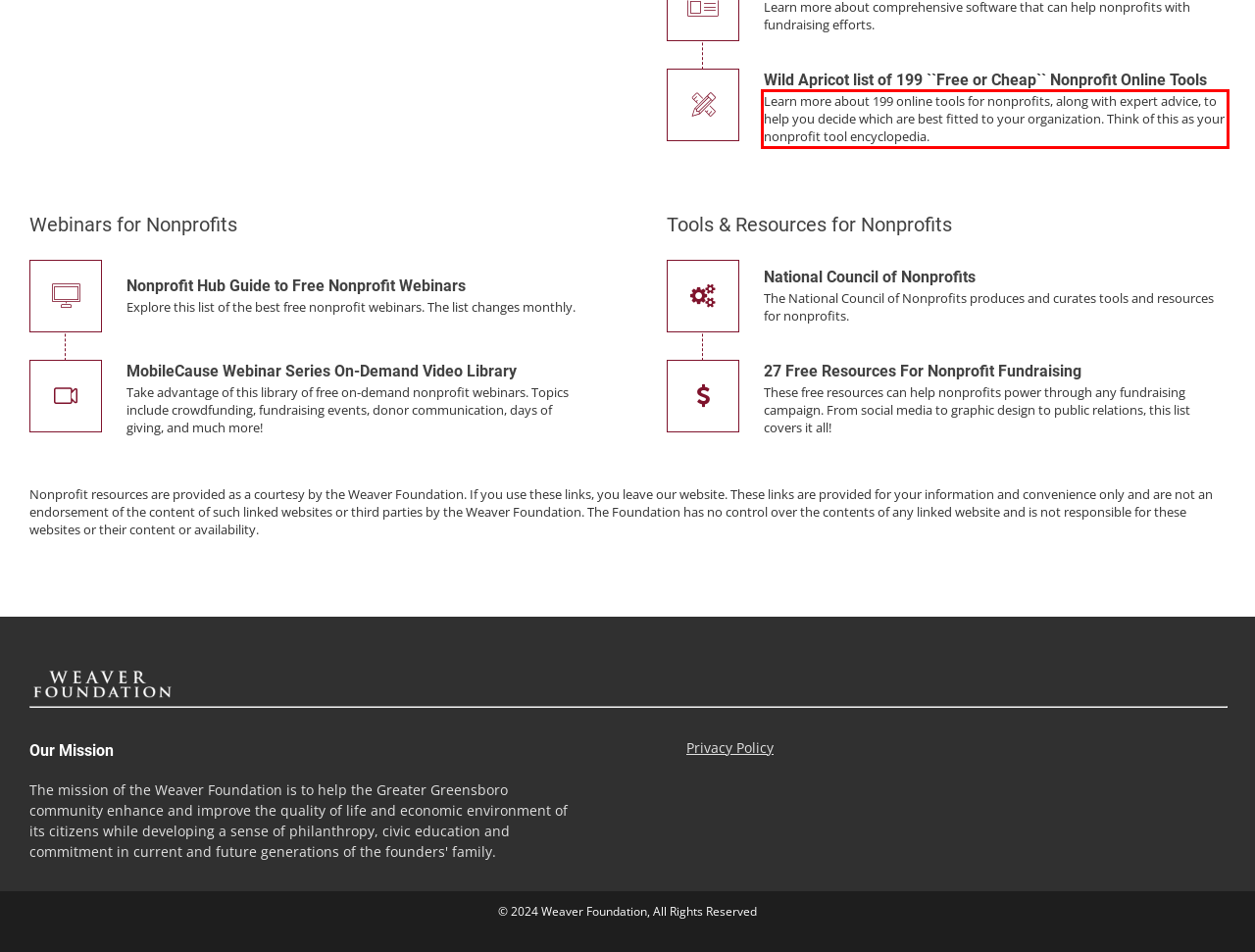Within the screenshot of the webpage, there is a red rectangle. Please recognize and generate the text content inside this red bounding box.

Learn more about 199 online tools for nonprofits, along with expert advice, to help you decide which are best fitted to your organization. Think of this as your nonprofit tool encyclopedia.